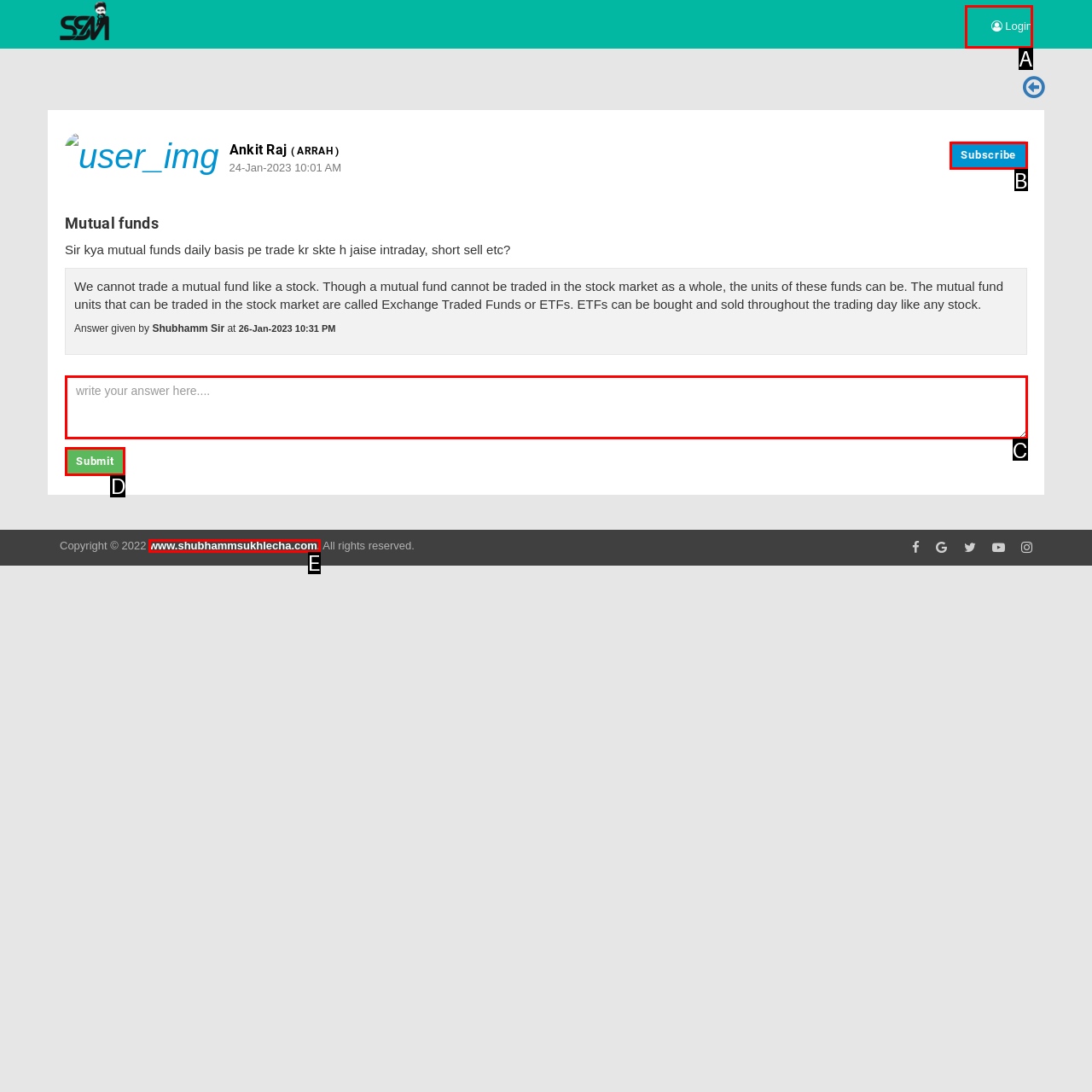Using the given description: Login, identify the HTML element that corresponds best. Answer with the letter of the correct option from the available choices.

A